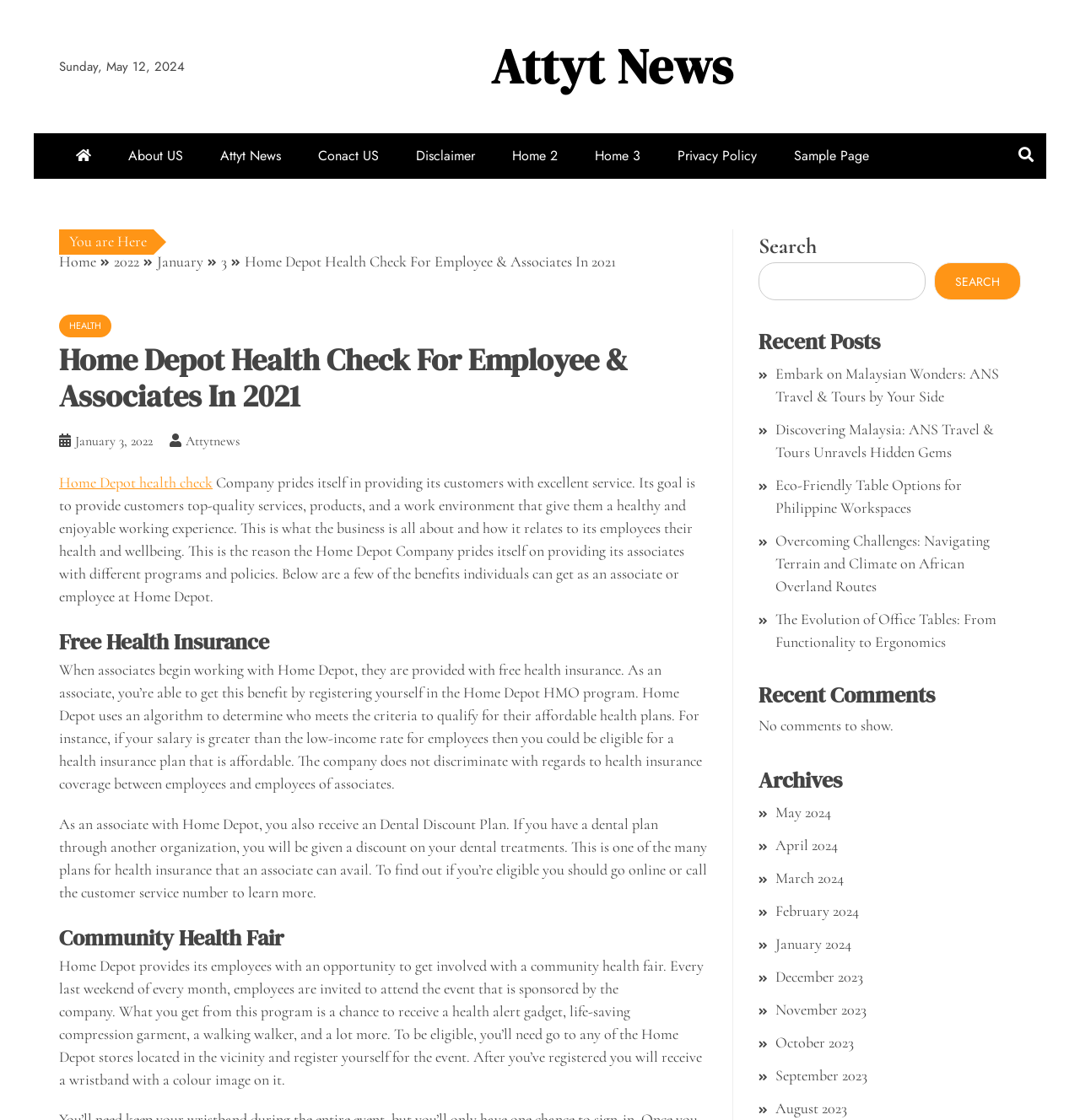Could you identify the text that serves as the heading for this webpage?

Home Depot Health Check For Employee & Associates In 2021